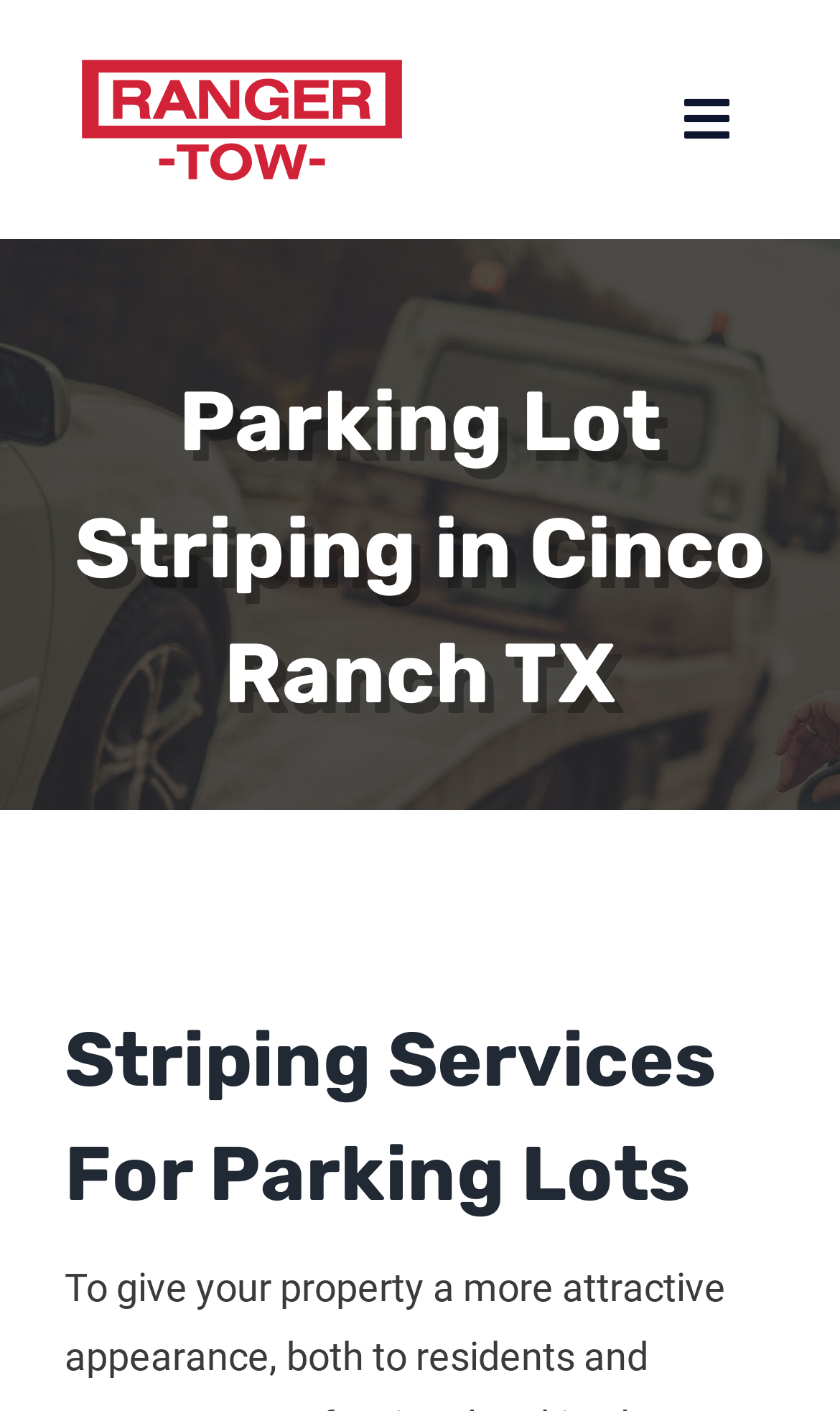Reply to the question with a single word or phrase:
How many navigation links are there?

9